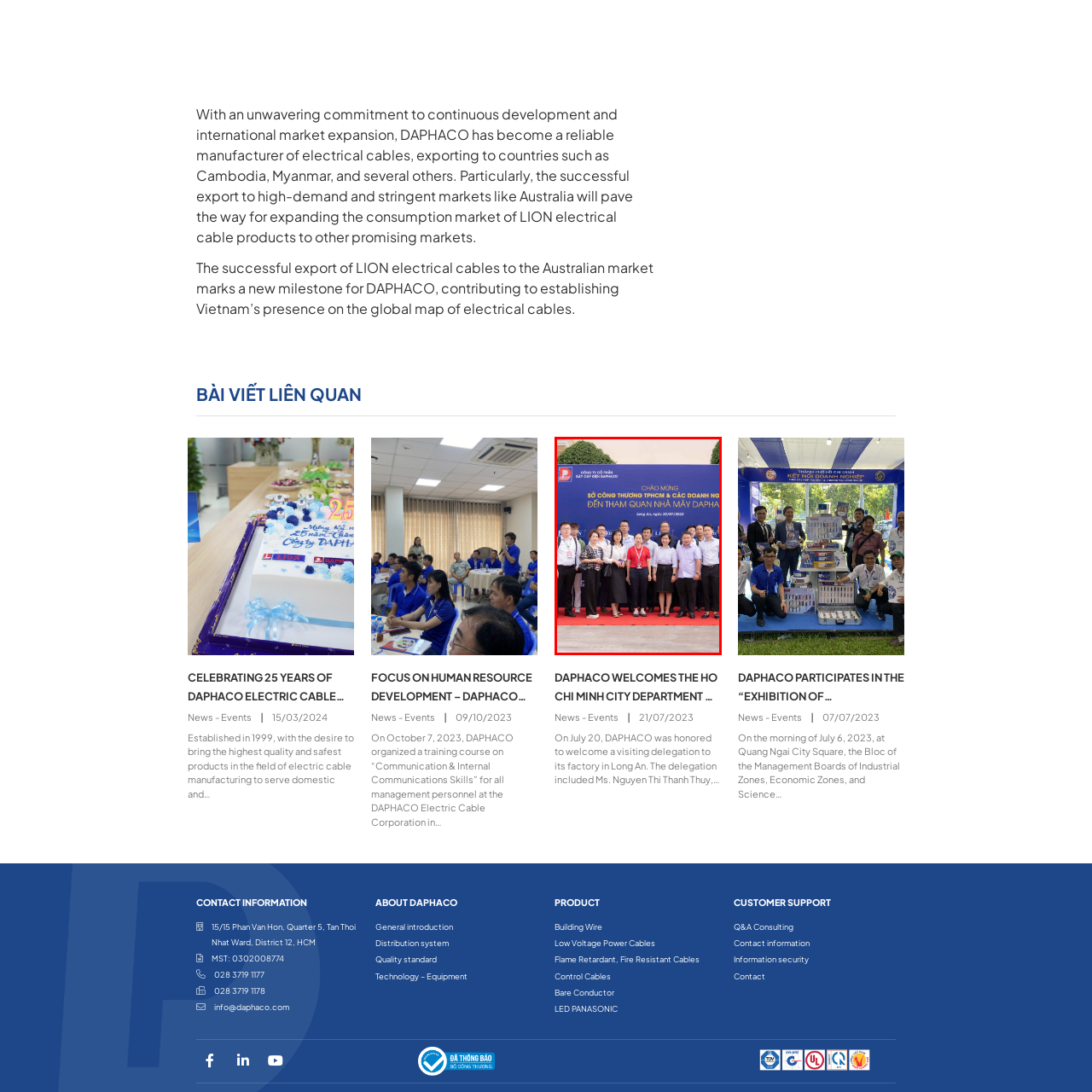Explain comprehensively what is shown in the image marked by the red outline.

The image features a group of visitors, including representatives from the Ho Chi Minh City Department of Trade and Industry, gathered at the DAPHACO Electric Cable Corporation. They are posing for a photo in front of a backdrop that includes the company logo and a welcoming message, which translates to "Welcome to visit the DAPHACO factory." The event highlights DAPHACO's commitment to showcasing its facilities and fostering relationships with governmental and business stakeholders. This gathering reflects the company’s ongoing efforts to enhance collaboration and transparency within the electric cable manufacturing sector, reinforcing its presence in the market.